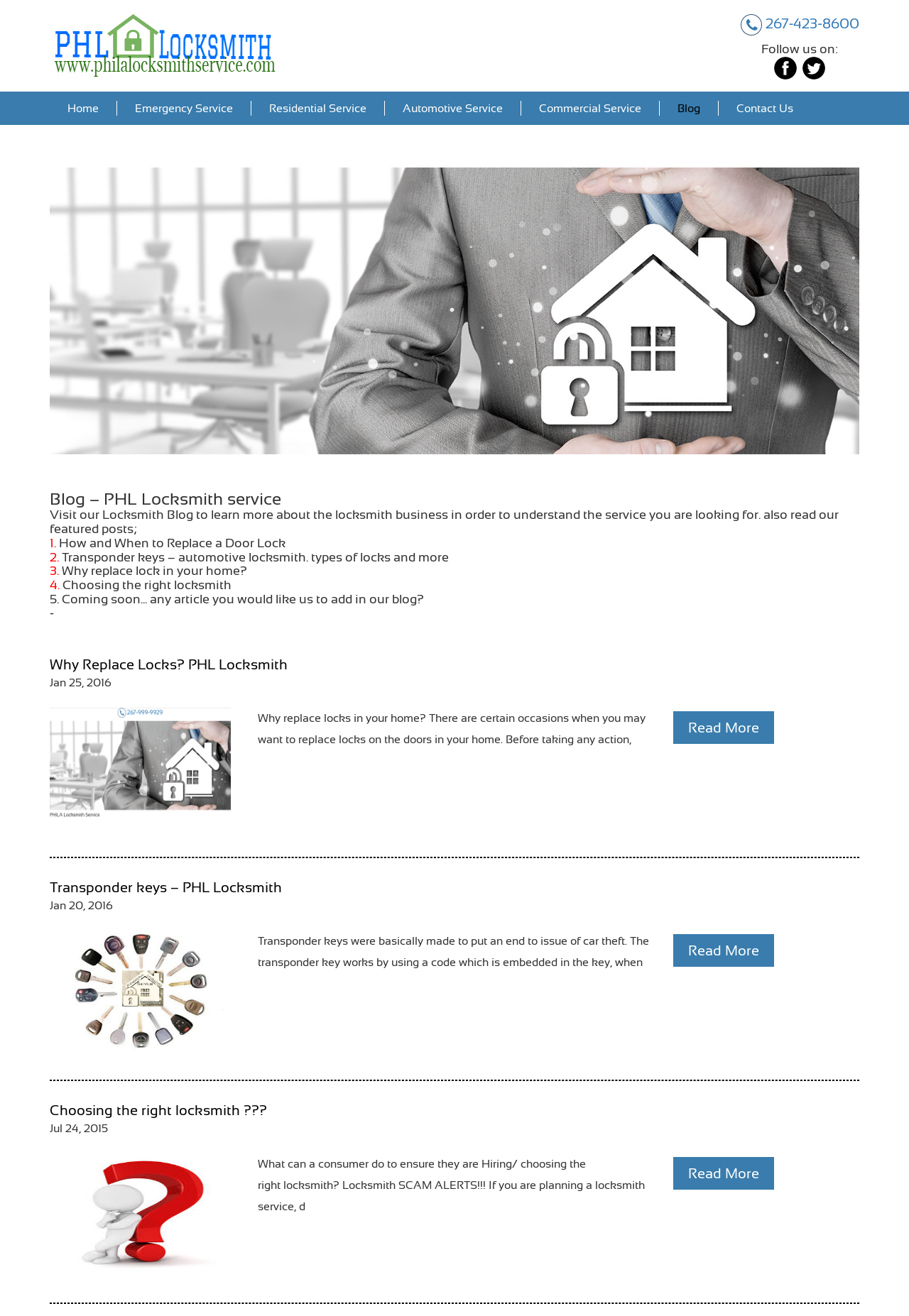What is the date of the second blog post?
Refer to the image and provide a one-word or short phrase answer.

Jan 20, 2016